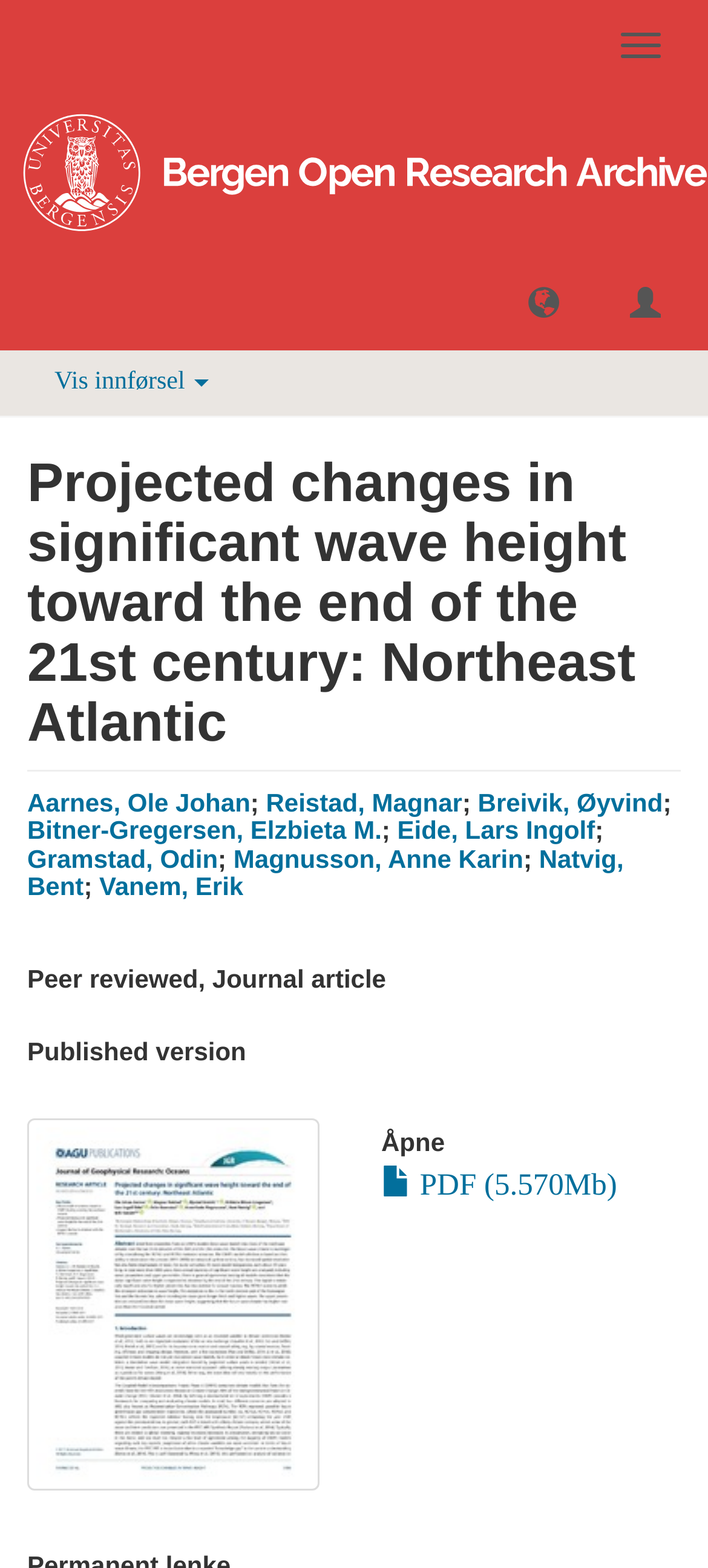Provide a brief response in the form of a single word or phrase:
What is the title of the research project?

Projected changes in significant wave height